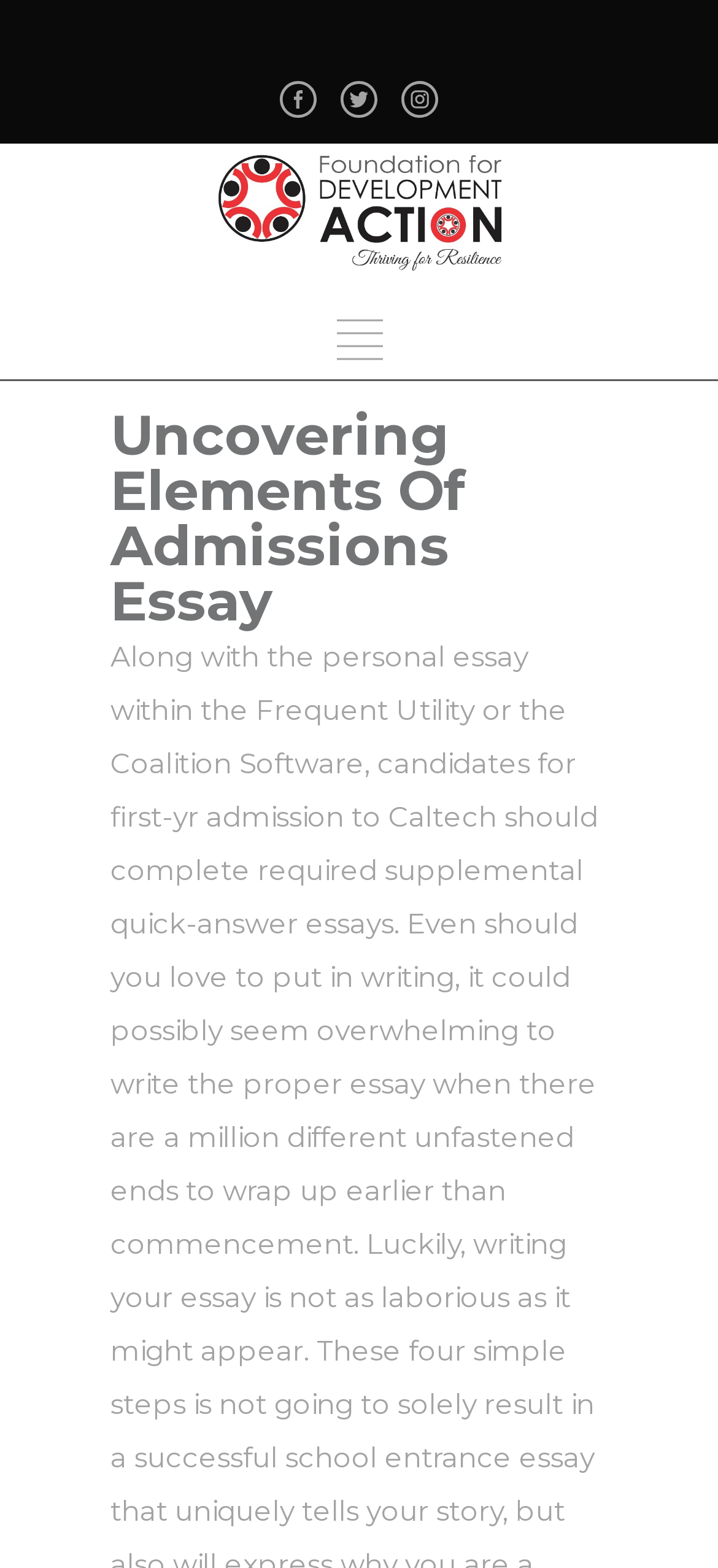Please find the main title text of this webpage.

Uncovering Elements Of Admissions Essay